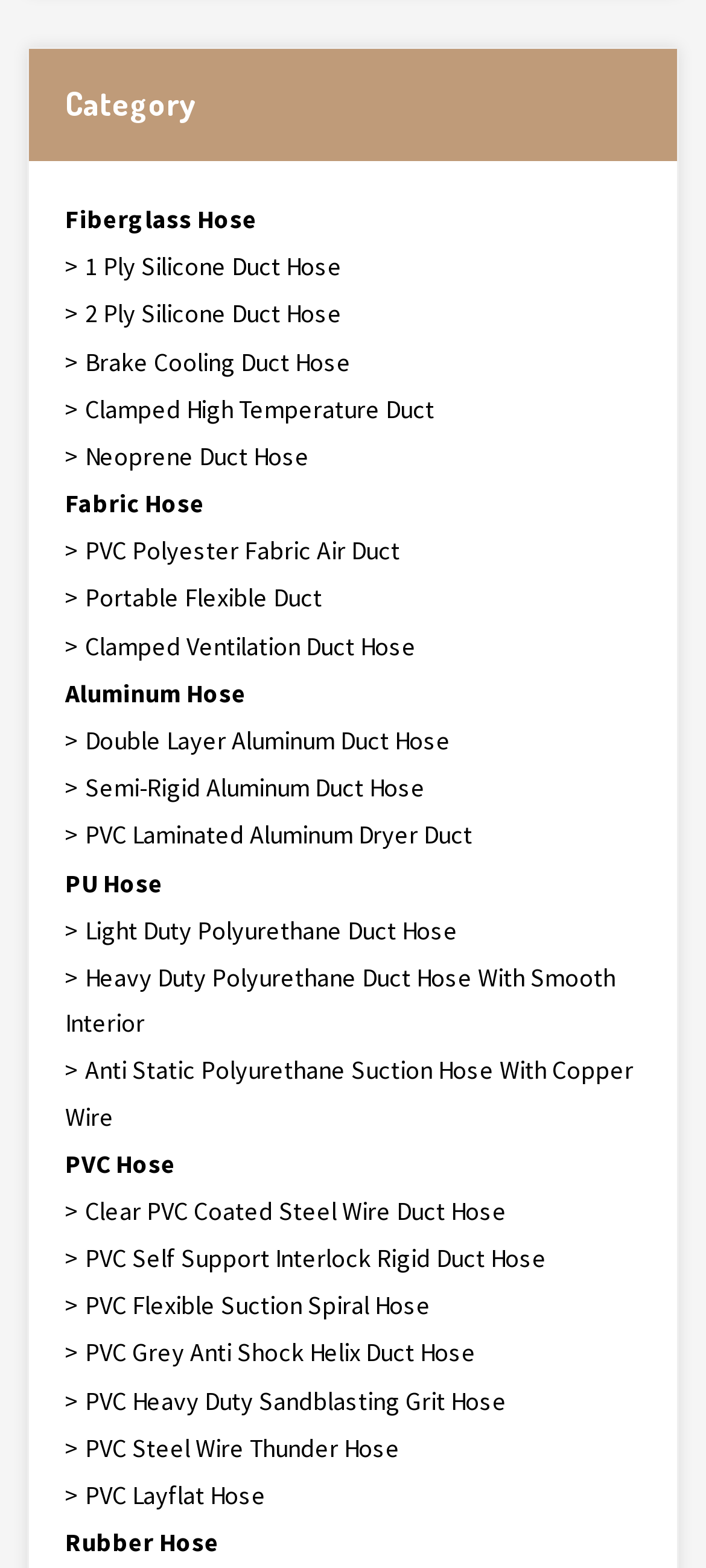Please identify the bounding box coordinates of the area that needs to be clicked to fulfill the following instruction: "Learn about PU Hose."

[0.092, 0.549, 0.908, 0.578]